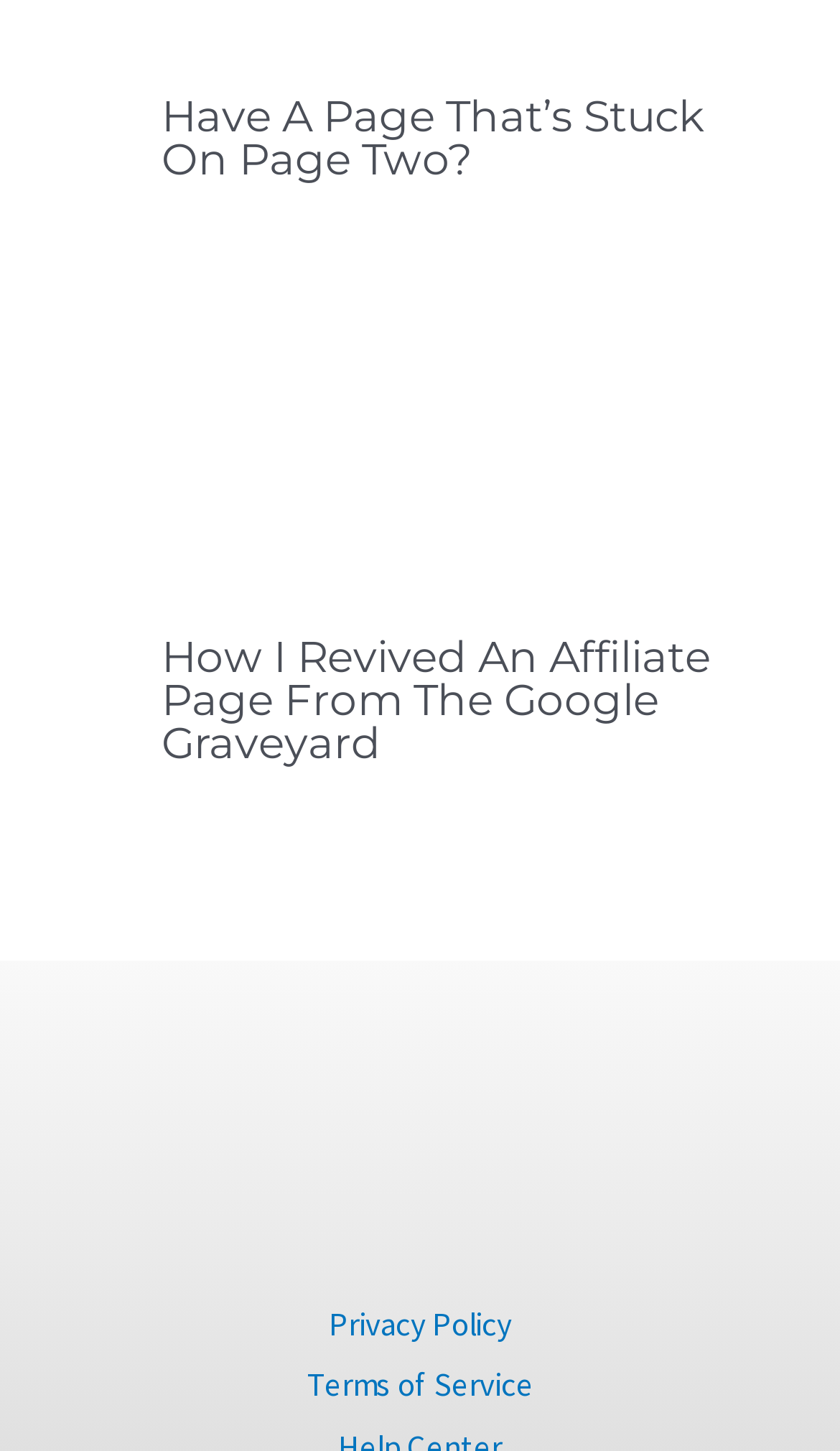How many links are in the footer? Refer to the image and provide a one-word or short phrase answer.

2